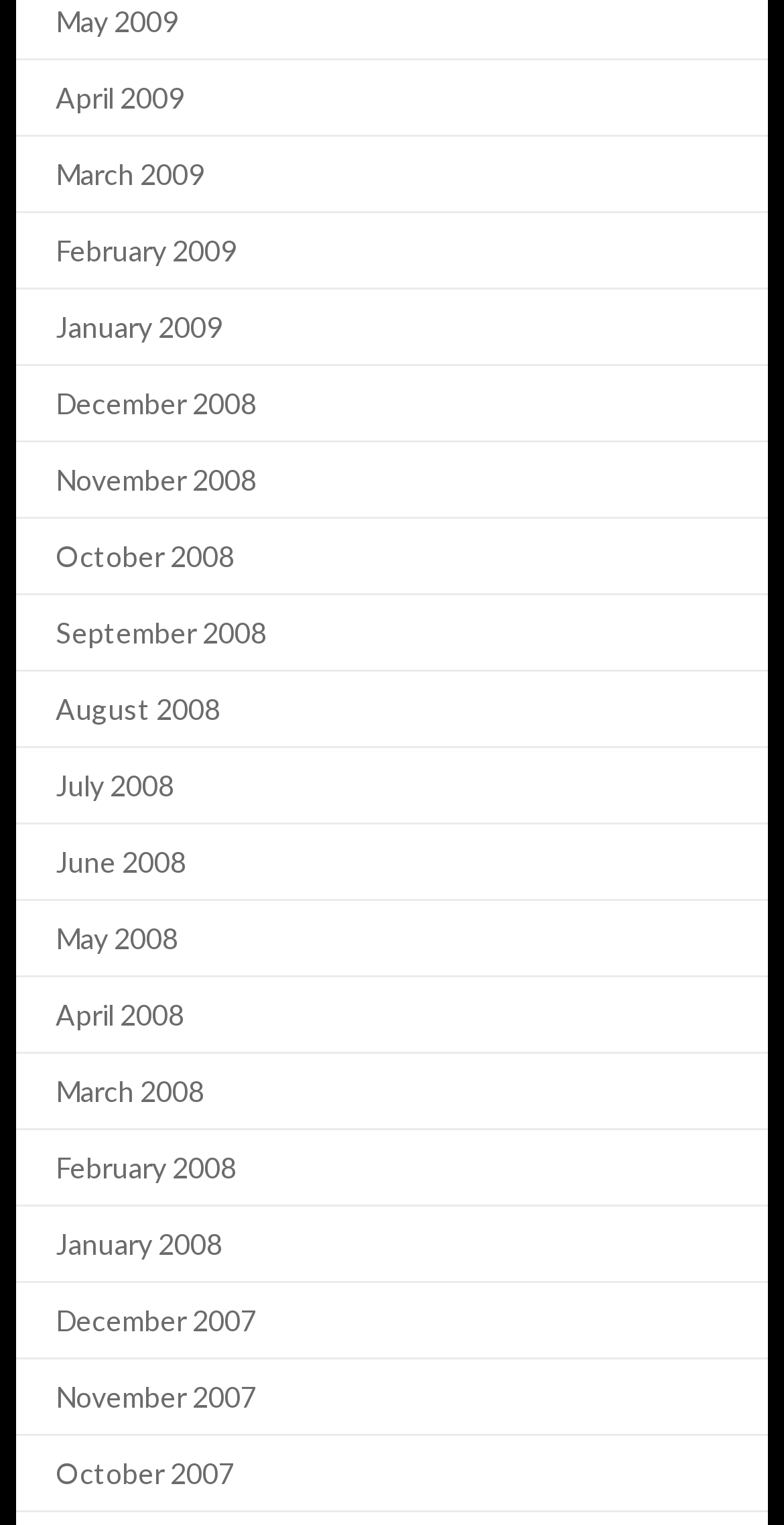Find the bounding box coordinates of the clickable area required to complete the following action: "view October 2007".

[0.071, 0.954, 0.299, 0.977]